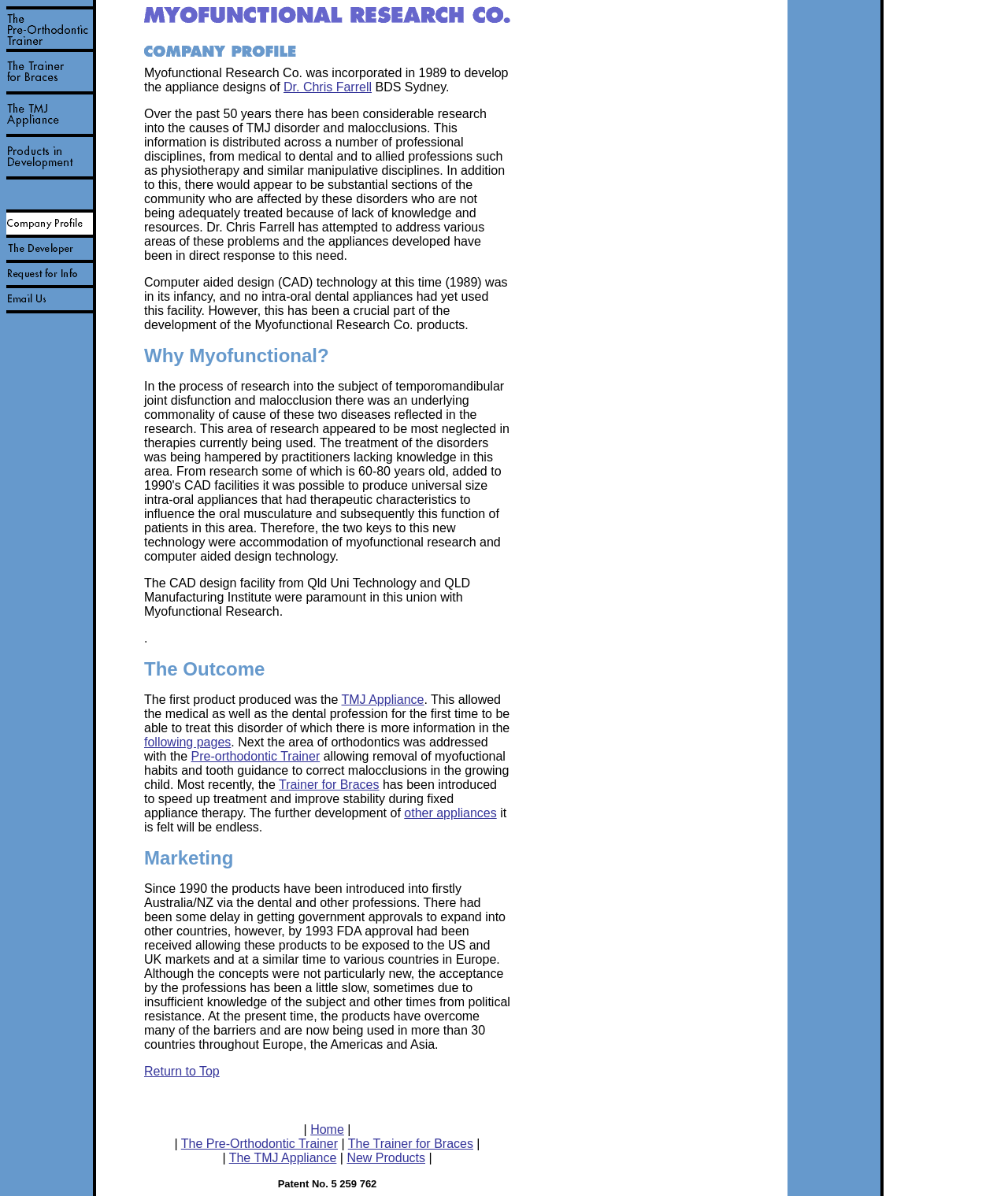What is the name of the company?
Based on the image, provide your answer in one word or phrase.

Myofunctional Research Co.